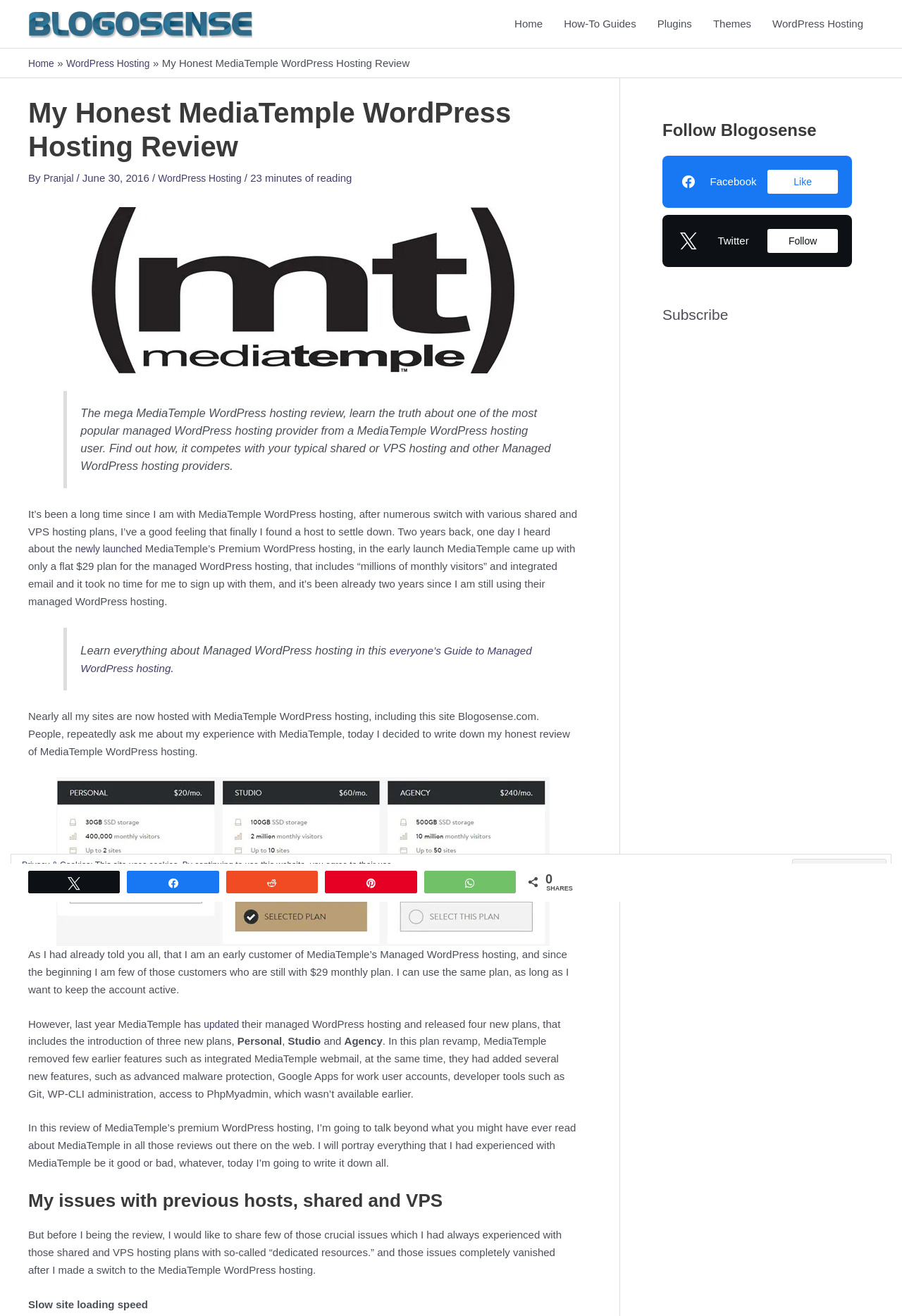Respond concisely with one word or phrase to the following query:
What is the name of the website?

Blogosense